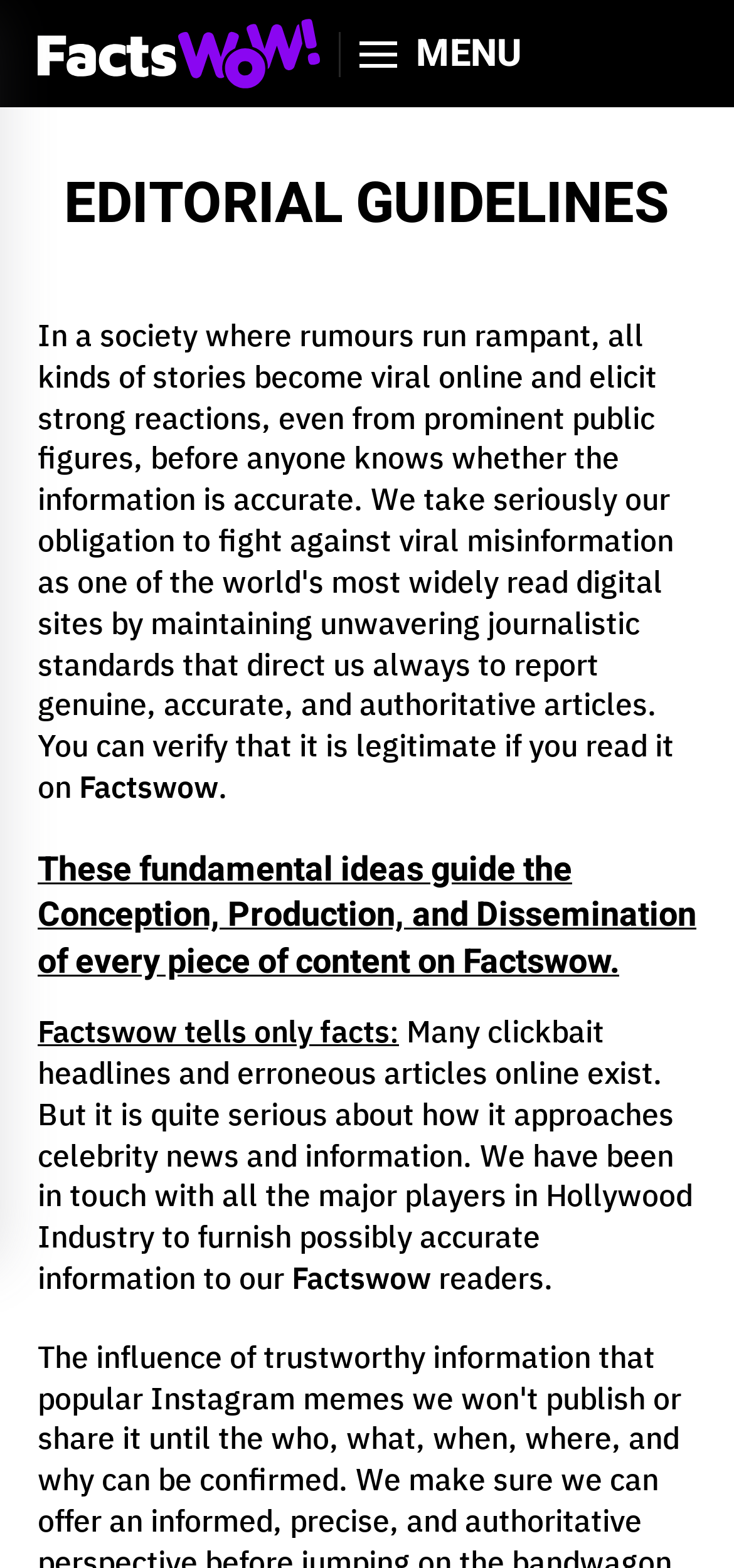Using the provided element description "alt="Facts Wow"", determine the bounding box coordinates of the UI element.

[0.051, 0.012, 0.436, 0.056]